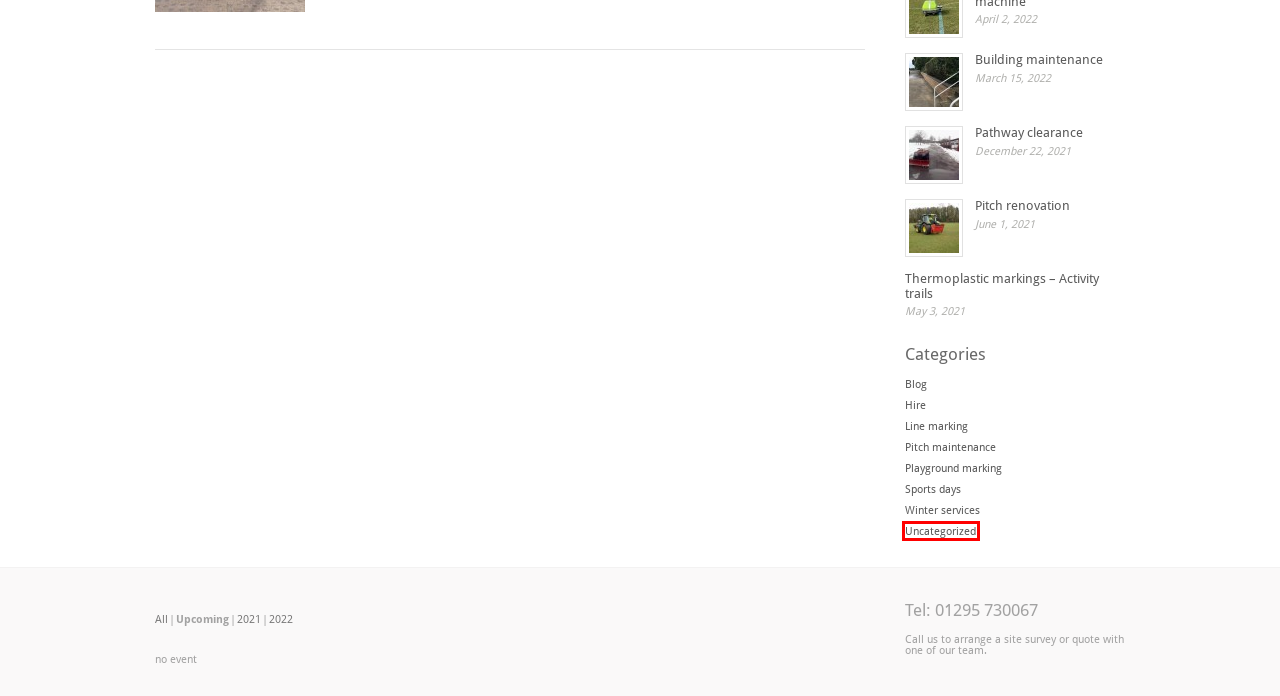You are provided with a screenshot of a webpage containing a red rectangle bounding box. Identify the webpage description that best matches the new webpage after the element in the bounding box is clicked. Here are the potential descriptions:
A. Grounds maintenance | Oxfordshire  | Green Scythe  » Thermoplastic markings – Activity trails
B. Grounds maintenance | Oxfordshire  | Green Scythe  » Sports days
C. Grounds maintenance | Oxfordshire  | Green Scythe  » Pathway clearance
D. Grounds maintenance | Oxfordshire  | Green Scythe  » Uncategorized
E. Grounds maintenance | Oxfordshire  | Green Scythe  » Winter services
F. Grounds maintenance | Oxfordshire  | Green Scythe  » Playground marking
G. Grounds maintenance | Oxfordshire  | Green Scythe  » Building maintenance
H. Grounds maintenance | Oxfordshire  | Green Scythe  » Pitch renovation

D